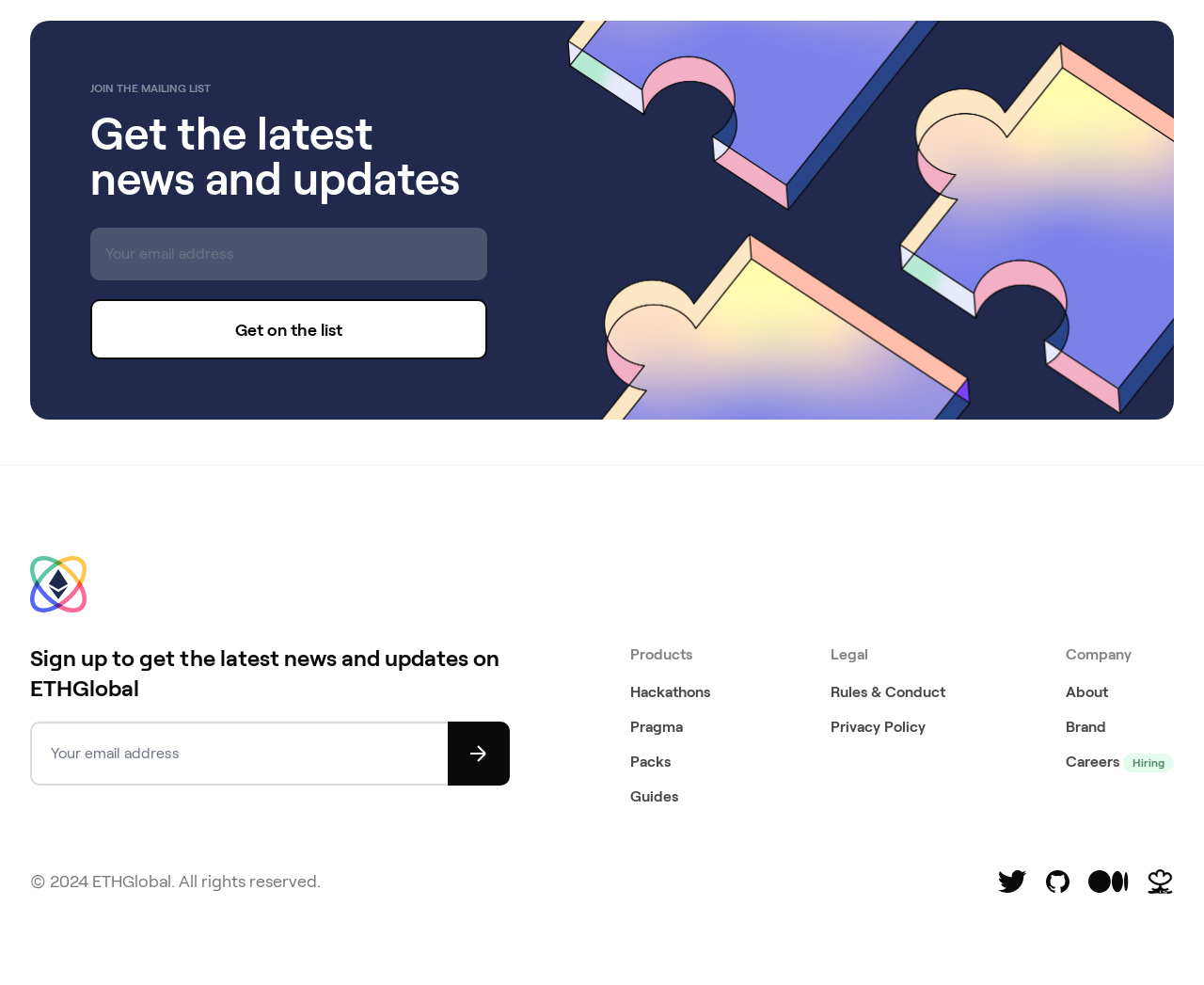Locate the UI element described by name="email" placeholder="Your email address" and provide its bounding box coordinates. Use the format (top-left x, top-left y, bottom-right x, bottom-right y) with all values as floating point numbers between 0 and 1.

[0.025, 0.732, 0.423, 0.797]